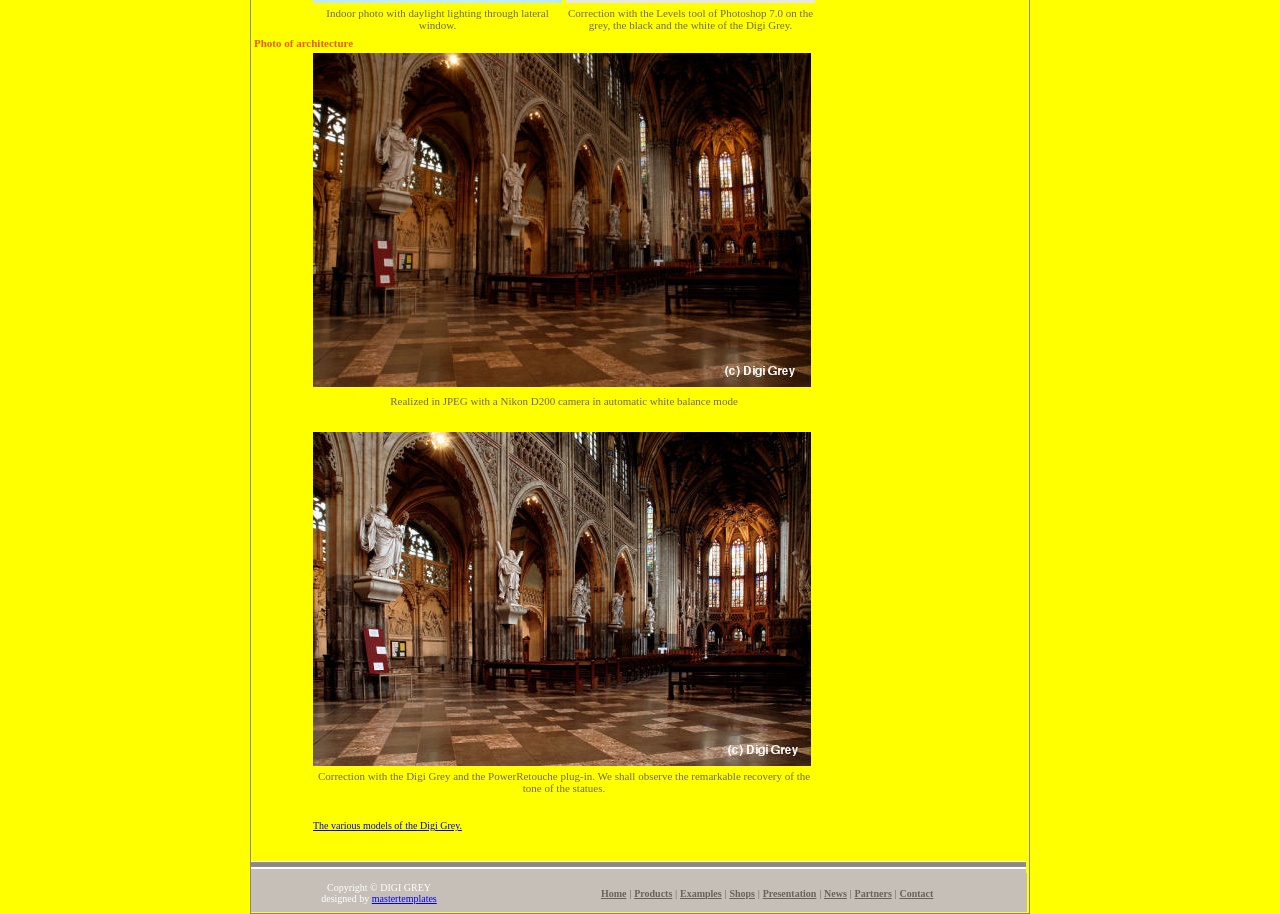Answer the question below with a single word or a brief phrase: 
What is the subject of the photo?

Architecture